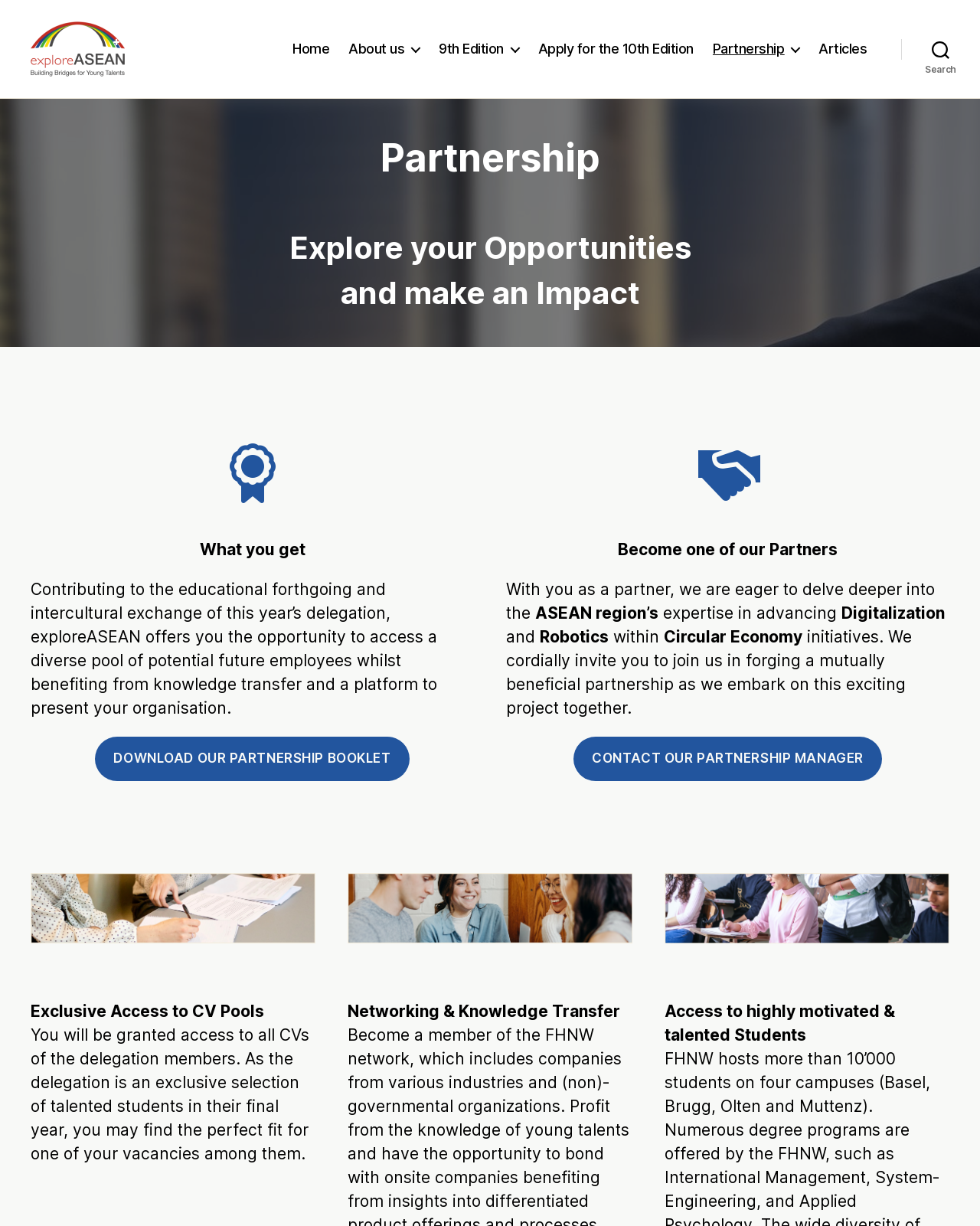Given the description: "download our Partnership booklet", determine the bounding box coordinates of the UI element. The coordinates should be formatted as four float numbers between 0 and 1, [left, top, right, bottom].

[0.097, 0.601, 0.418, 0.637]